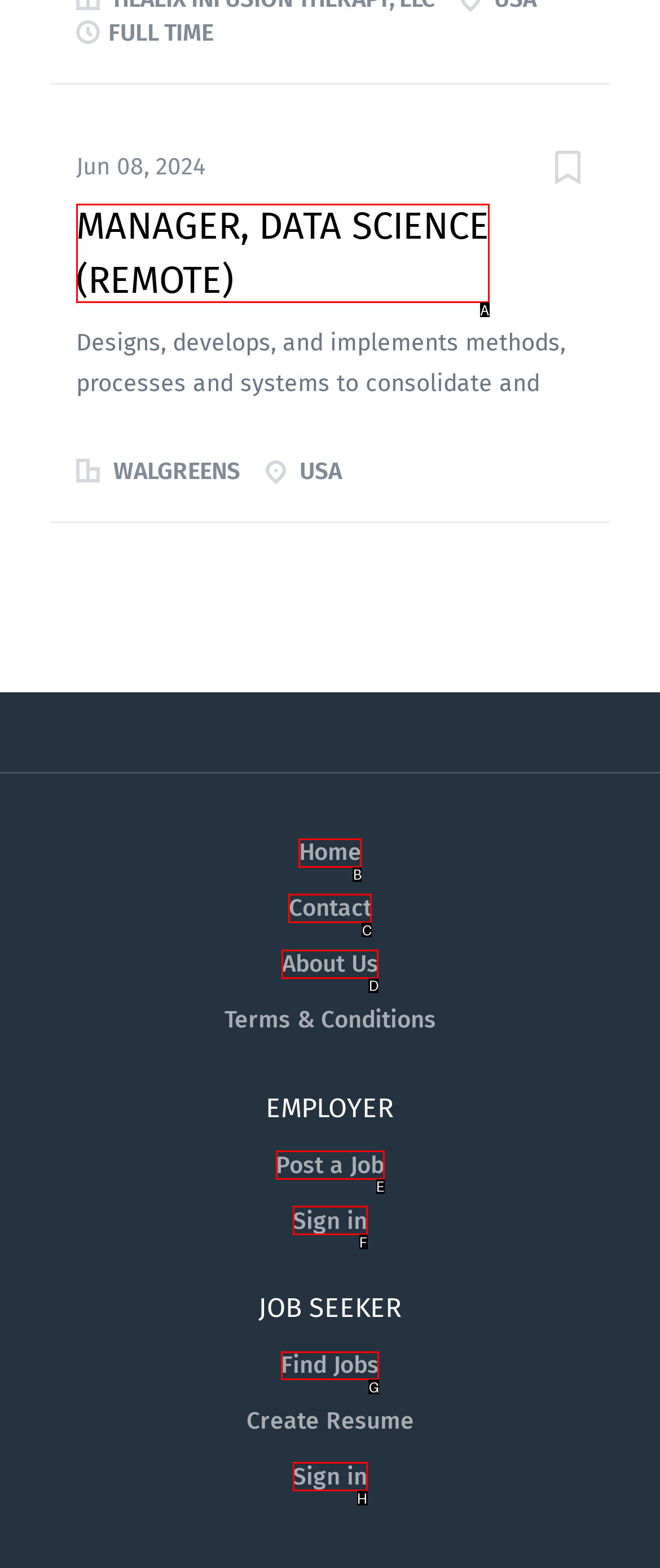Identify the correct UI element to click to follow this instruction: Search for jobs
Respond with the letter of the appropriate choice from the displayed options.

G